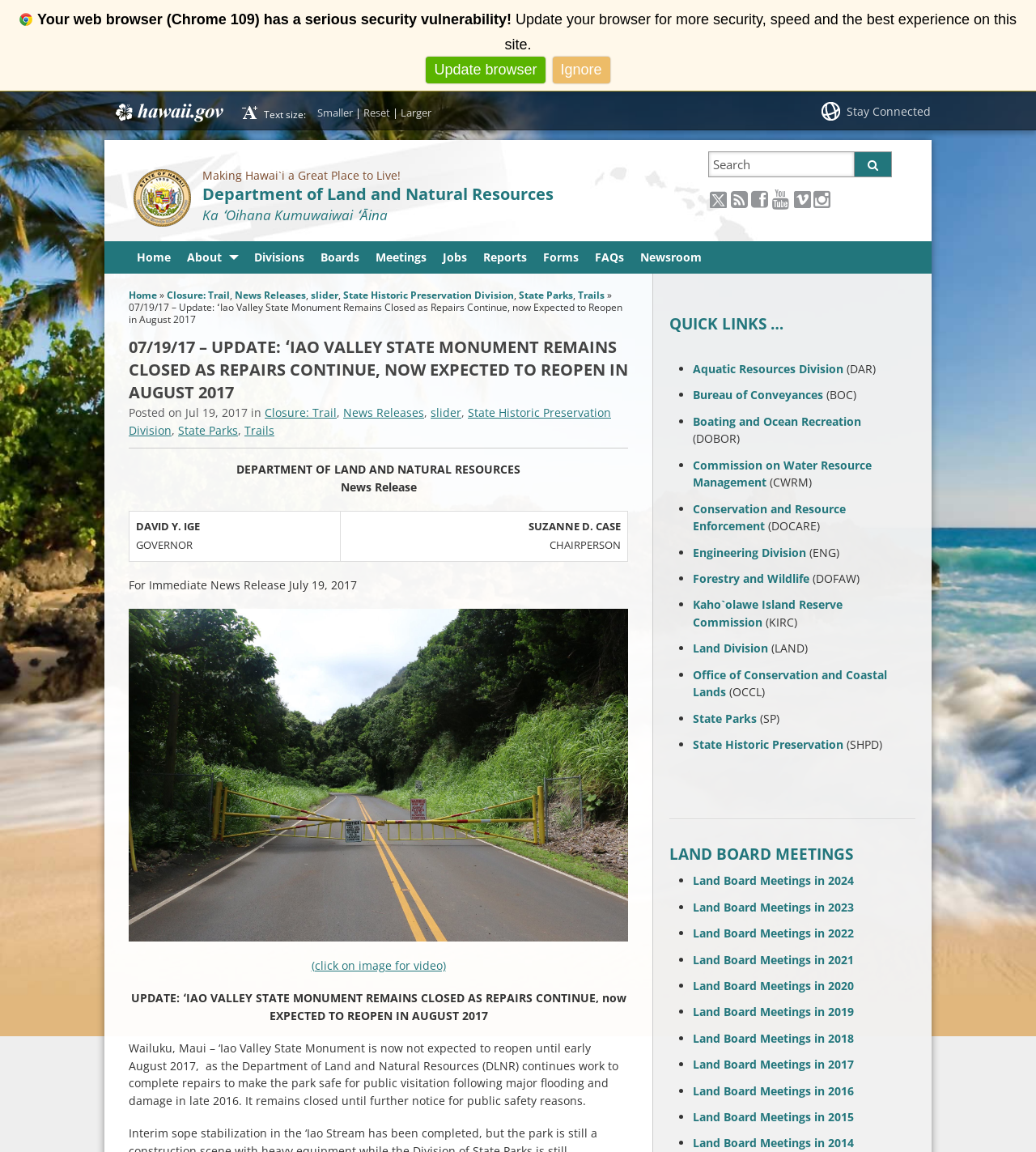Given the element description, predict the bounding box coordinates in the format (top-left x, top-left y, bottom-right x, bottom-right y). Make sure all values are between 0 and 1. Here is the element description: Kaho`olawe Island Reserve Commission

[0.669, 0.518, 0.813, 0.547]